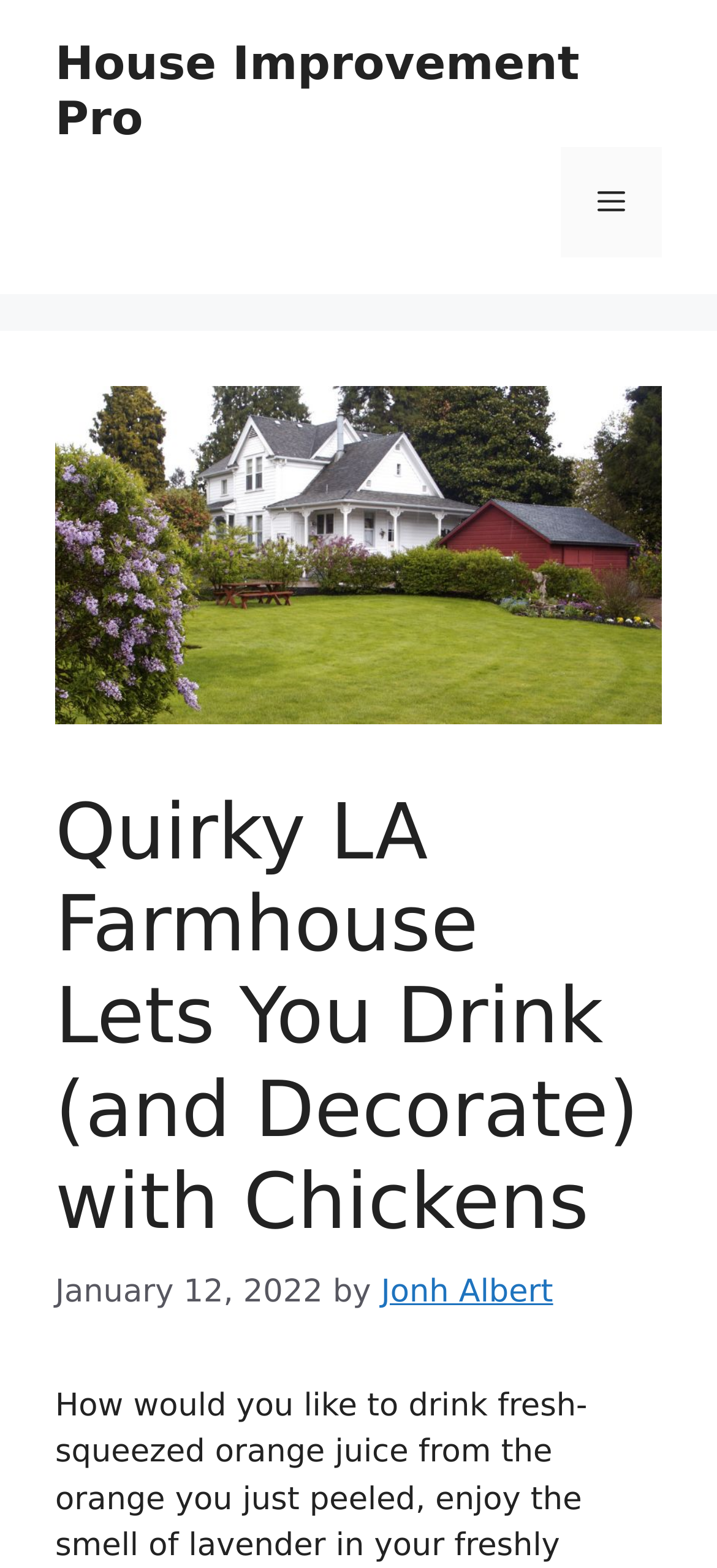Provide a brief response to the question below using one word or phrase:
What is the name of the author of the article?

Jonh Albert